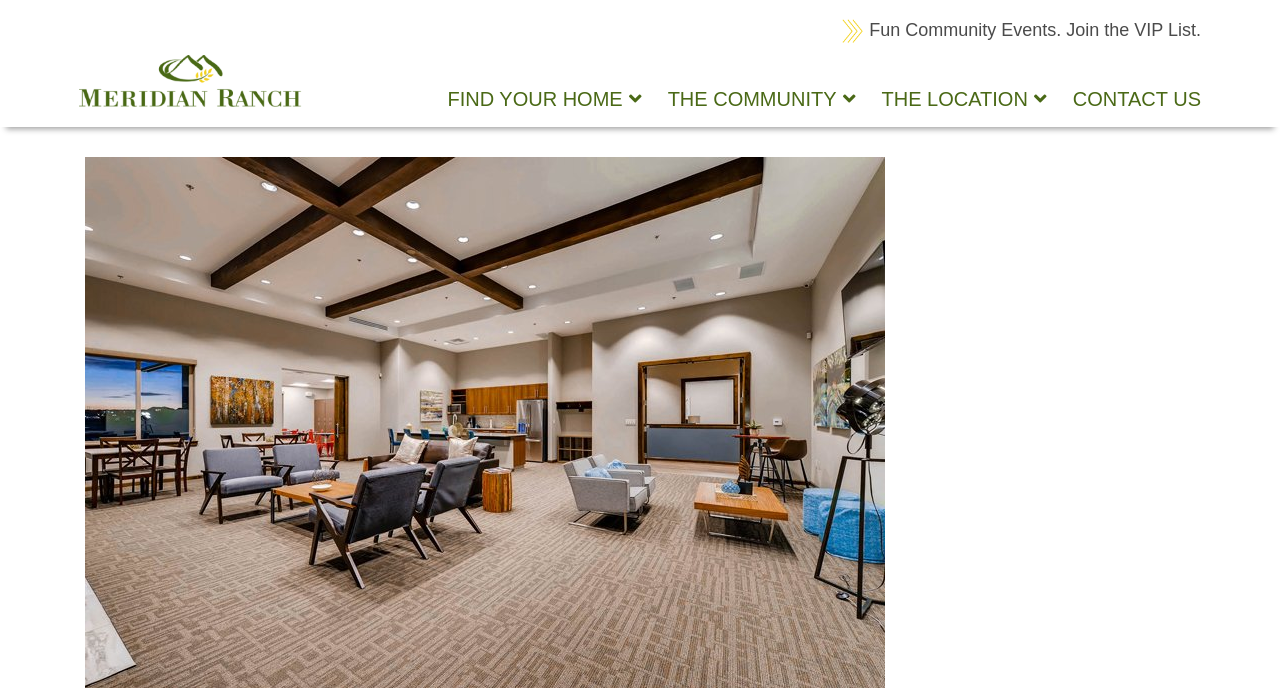Give a concise answer of one word or phrase to the question: 
How many navigation links are there?

4